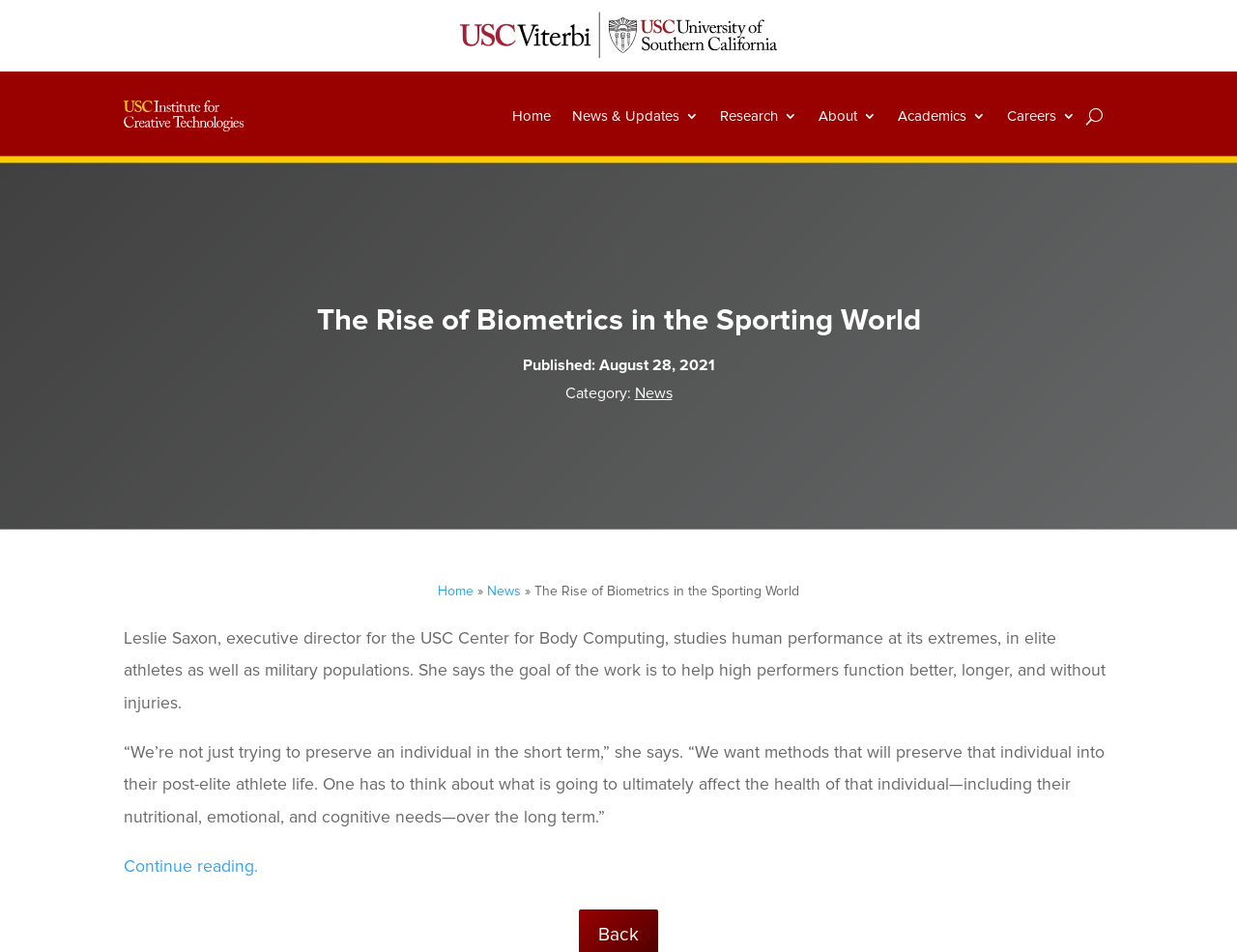Please identify the coordinates of the bounding box for the clickable region that will accomplish this instruction: "Go to Home".

[0.414, 0.084, 0.445, 0.161]